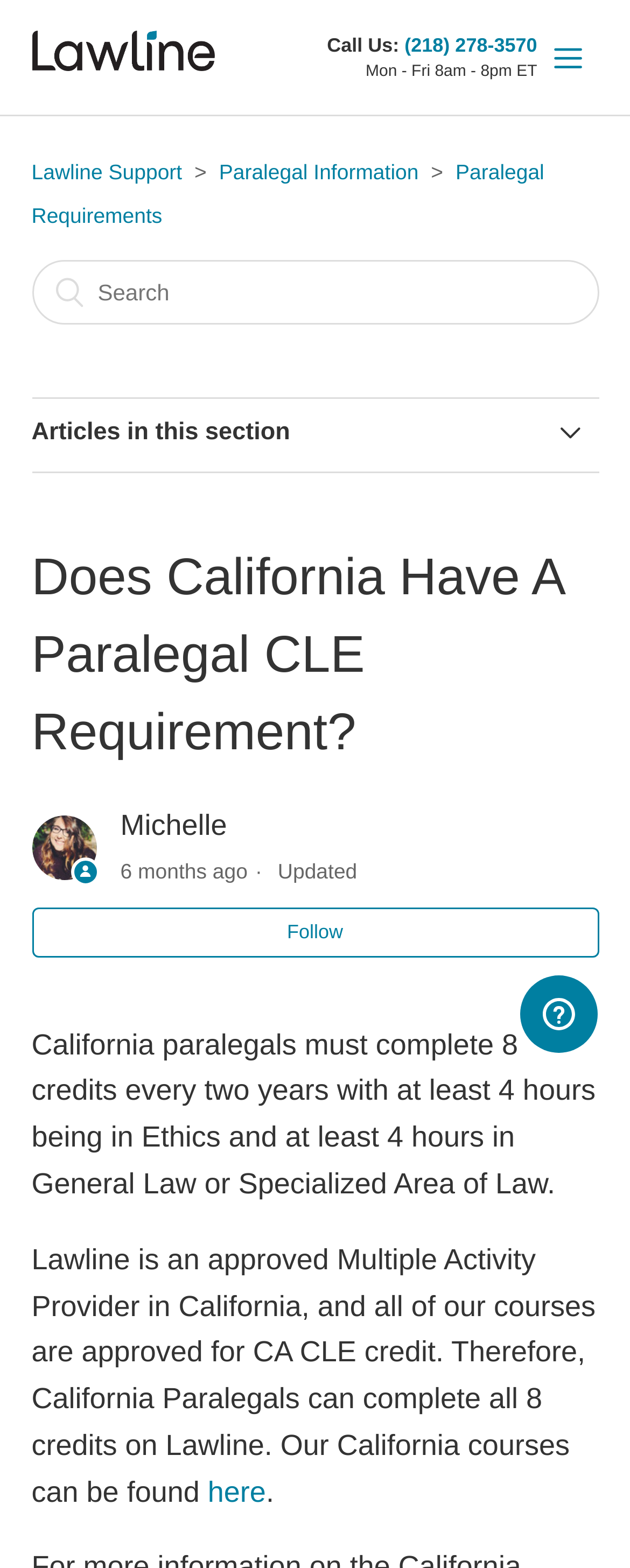Please identify the primary heading on the webpage and return its text.

Does California Have A Paralegal CLE Requirement?